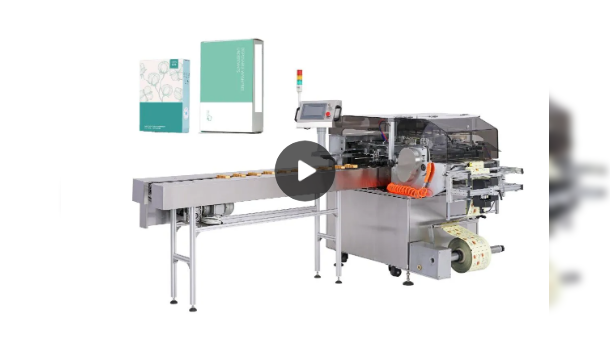Answer the question below using just one word or a short phrase: 
What is the design focus of the machine?

Efficiency and ease of use